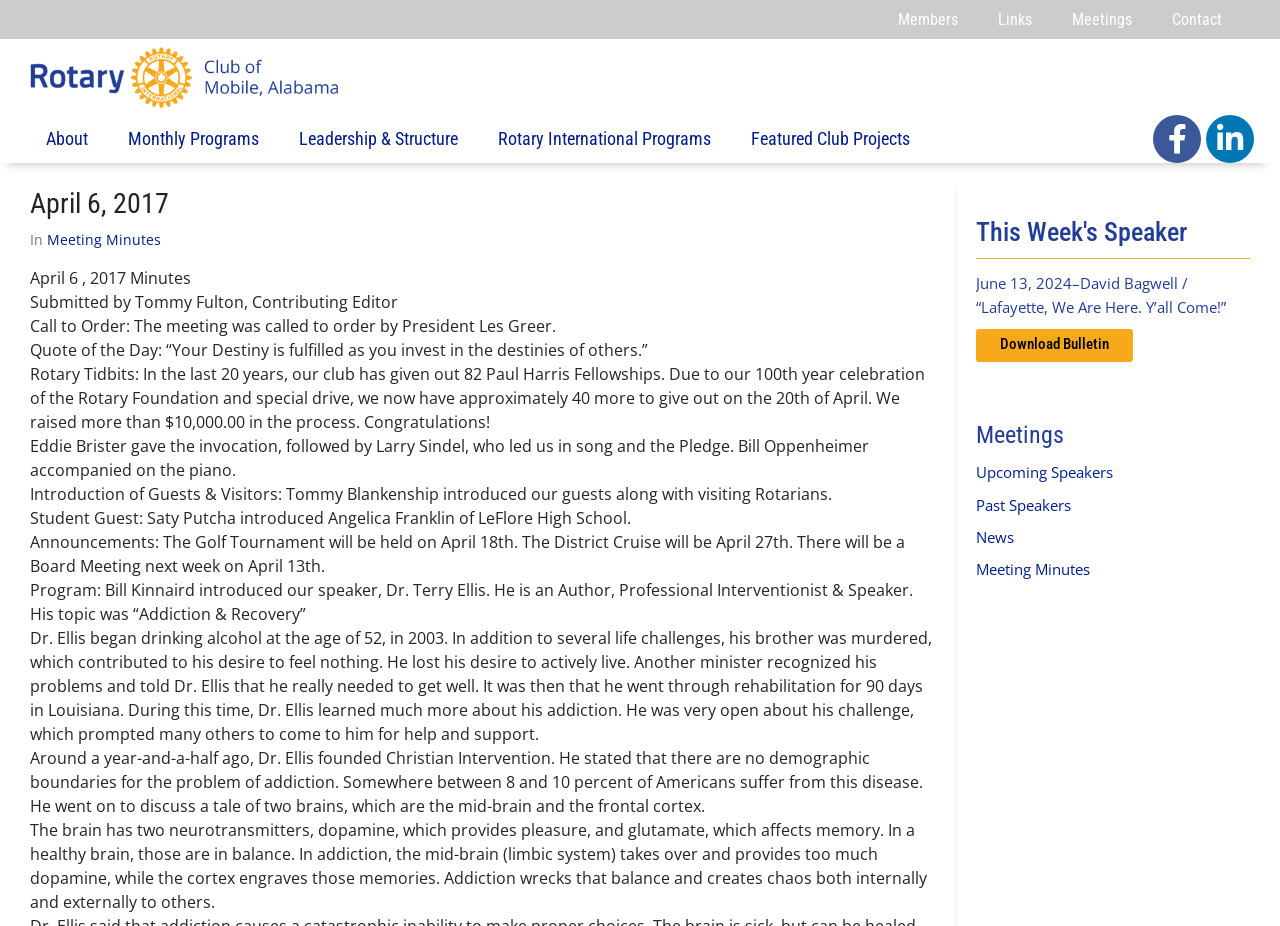Answer the following query concisely with a single word or phrase:
What is the name of the club?

Rotary Club of Mobile